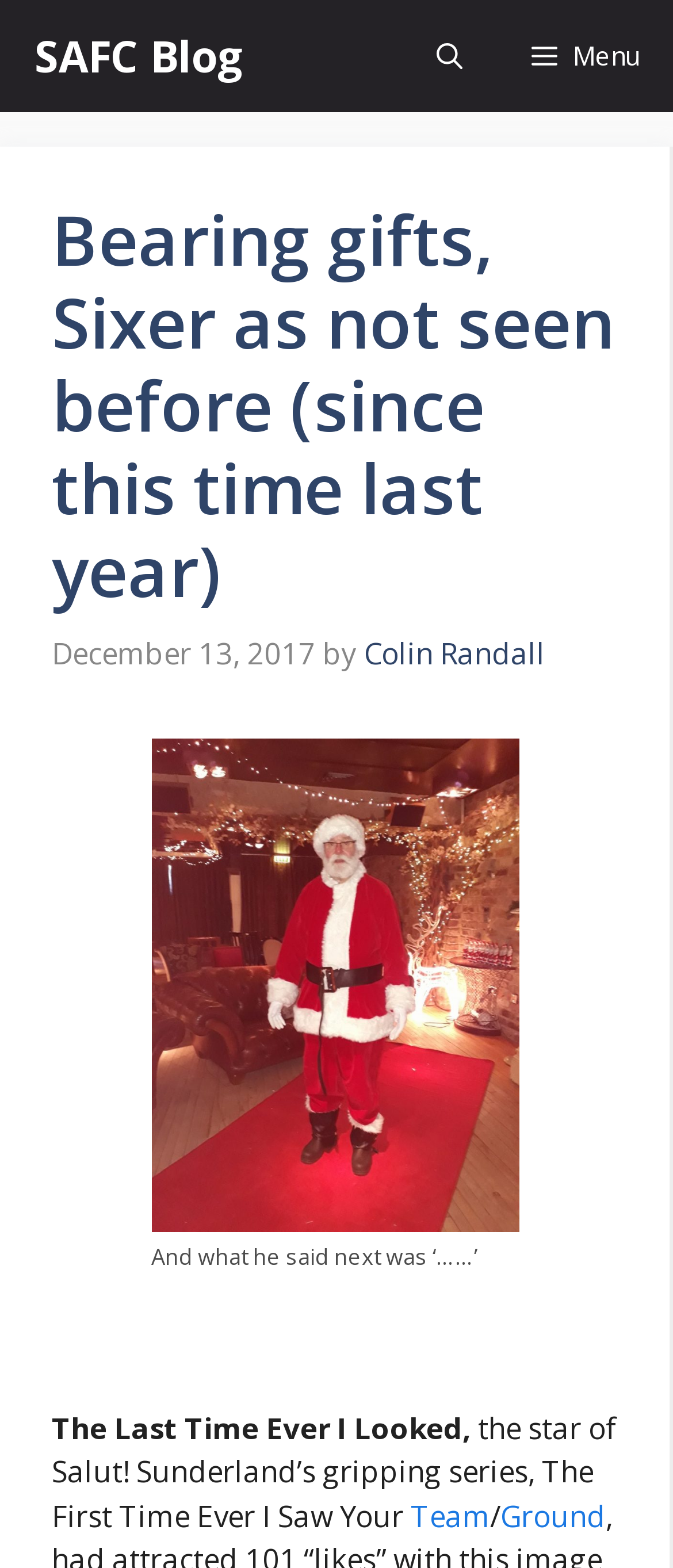Provide a thorough description of the webpage you see.

This webpage appears to be a blog post from SAFC Blog, with a title "Bearing gifts, Sixer as not seen before (since this time last year)". At the top, there is a navigation bar with a link to "SAFC Blog" on the left and a "Menu" button on the right. Next to the "Menu" button, there is a link to "Open Search Bar".

Below the navigation bar, the main content area begins. The title of the blog post is displayed prominently, followed by a timestamp indicating that it was published on December 13, 2017. The author of the post, Colin Randall, is credited below the timestamp.

The main content of the blog post is accompanied by a figure, which is an image with a caption that reads "And what he said next was ‘……’". The image takes up a significant portion of the page, spanning from the left side to about two-thirds of the way across the page.

Below the image, there are three paragraphs of text. The first paragraph starts with the sentence "The Last Time Ever I Looked,". The second paragraph continues with the sentence "the star of Salut! Sunderland’s gripping series, The First Time Ever I Saw Your". The third paragraph contains links to "Team" and "Ground", separated by a forward slash.

Overall, the webpage has a simple layout with a clear hierarchy of elements, making it easy to navigate and read.